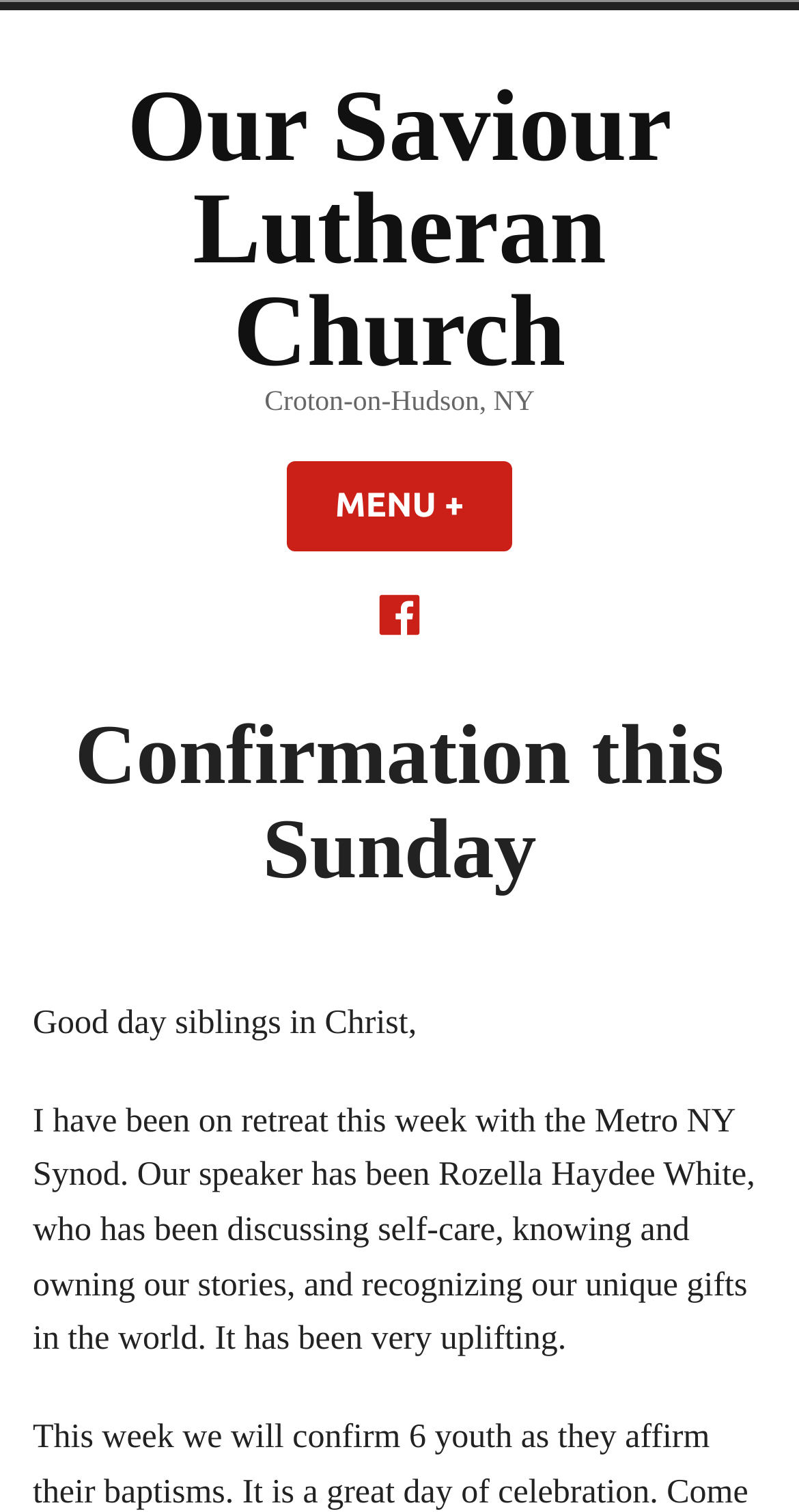Please provide the main heading of the webpage content.

Confirmation this Sunday